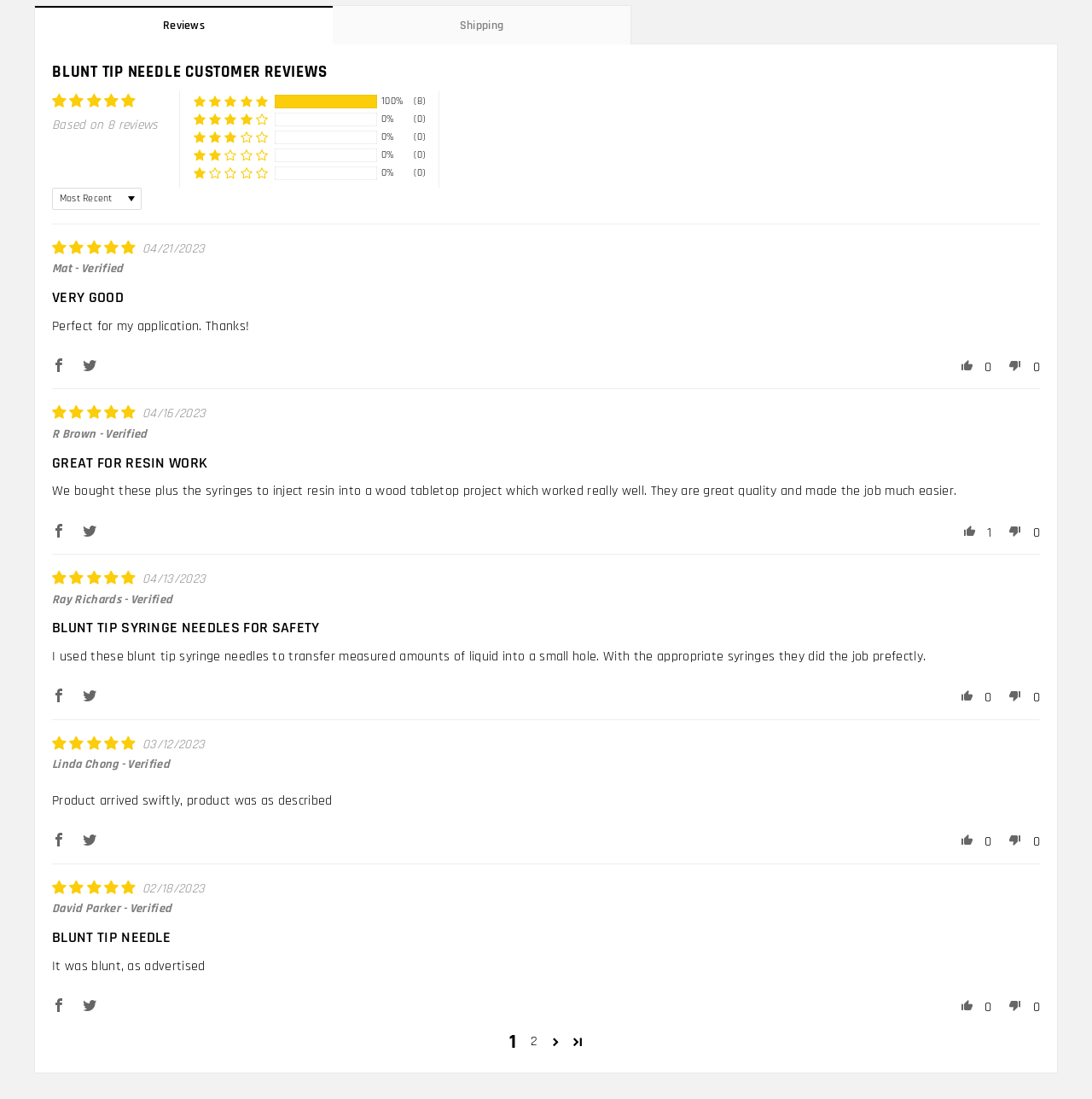Please identify the bounding box coordinates of the element I need to click to follow this instruction: "Check the rating distribution by clicking on '100% (8) reviews with 5 star rating'".

[0.177, 0.086, 0.246, 0.099]